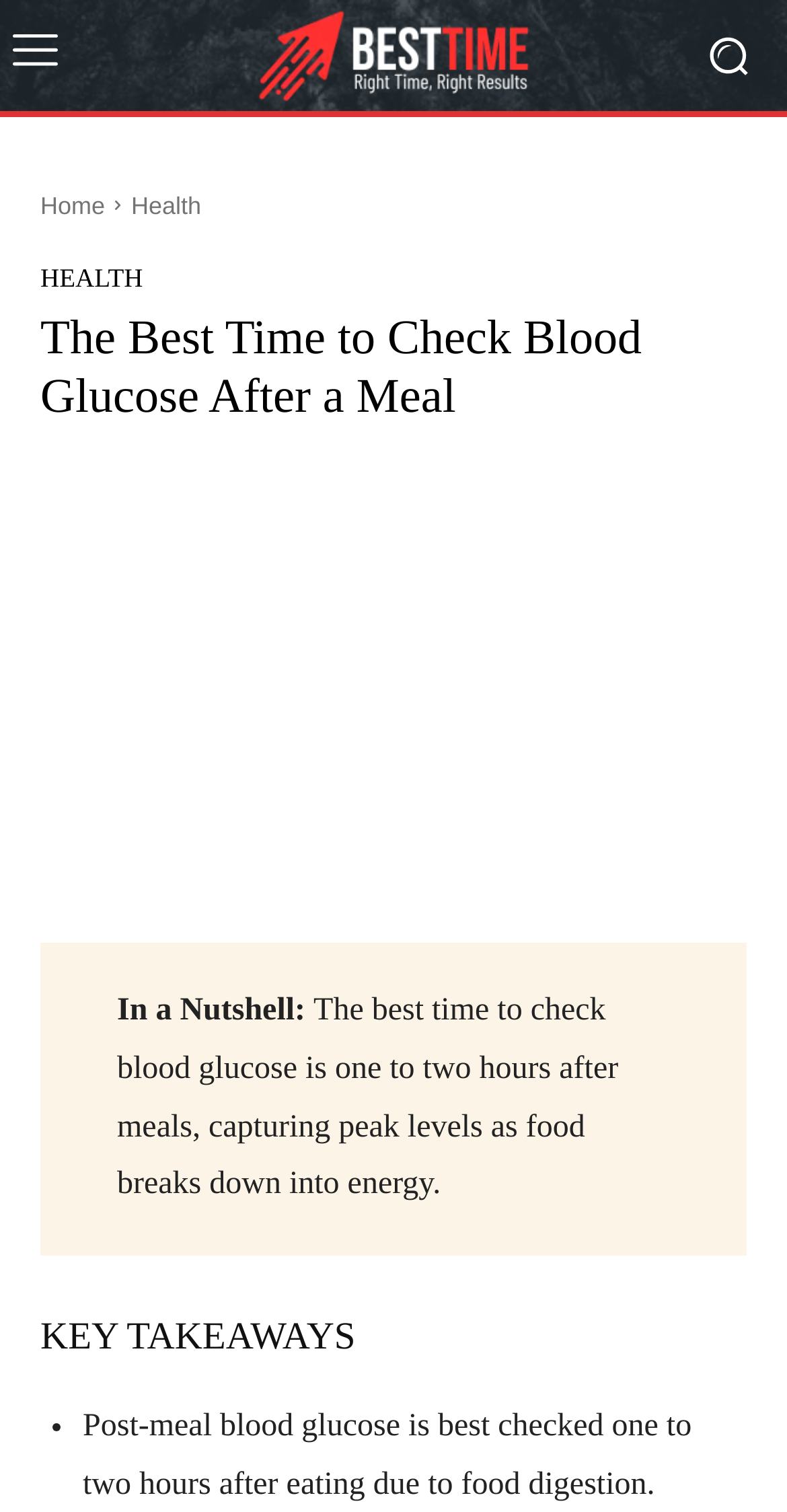What is the purpose of checking blood glucose after meals?
Answer the question with as much detail as you can, using the image as a reference.

According to the webpage, the purpose of checking blood glucose after meals is to capture peak levels as food breaks down into energy, as mentioned in the static text 'The best time to check blood glucose is one to two hours after meals, capturing peak levels as food breaks down into energy.'